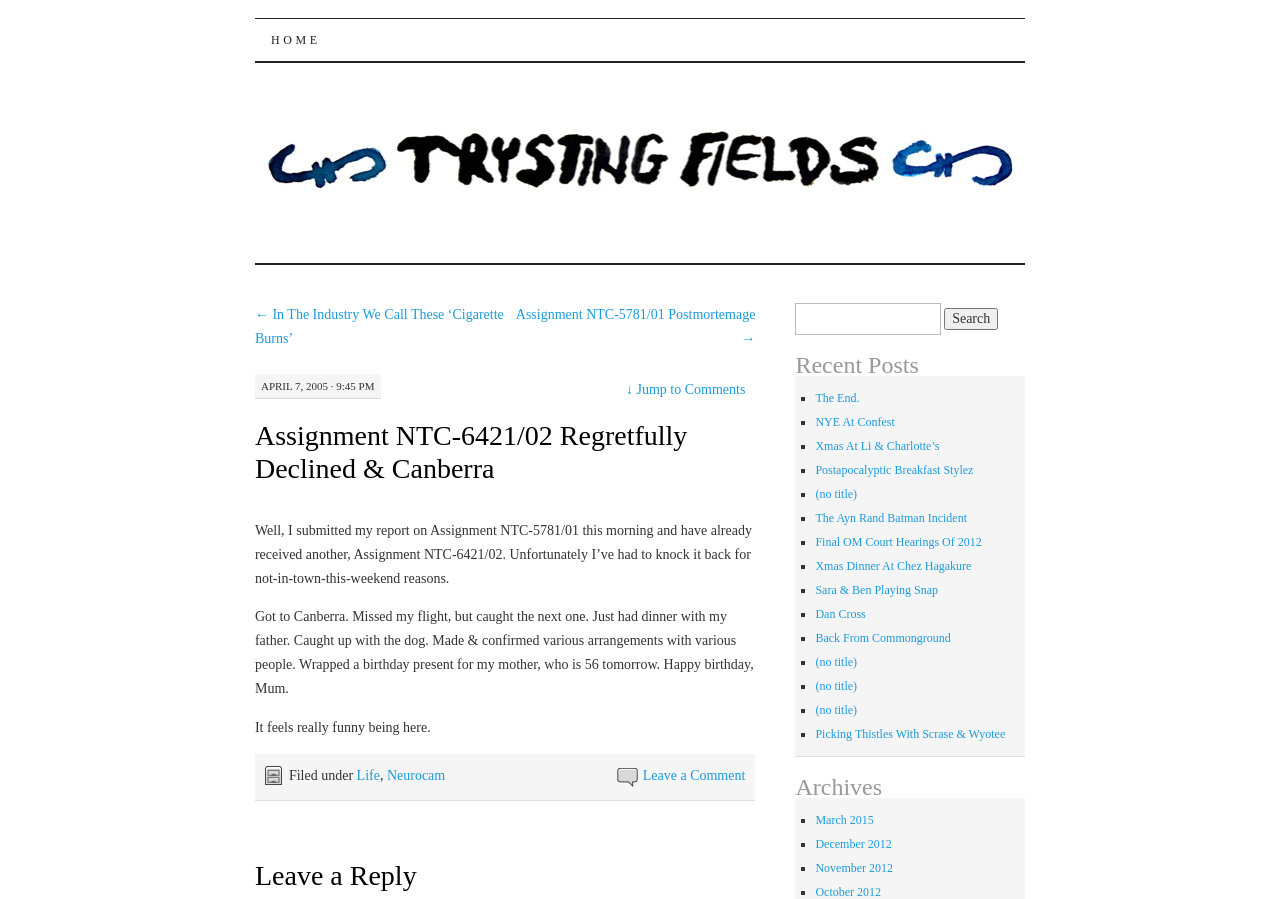Summarize the webpage with a detailed and informative caption.

This webpage appears to be a personal blog or journal, with a focus on the author's life and experiences. At the top of the page, there is a navigation menu with links to "Trysting Fields", "SKIP TO CONTENT", and "HOME". Below this, there is a heading that reads "Assignment NTC-6421/02 Regretfully Declined & Canberra", which is also a link.

The main content of the page is a series of paragraphs describing the author's recent activities, including submitting a report, traveling to Canberra, and celebrating their mother's birthday. There are also links to previous posts, including "In The Industry We Call These ‘Cigarette Burns’" and "Assignment NTC-5781/01 Postmortemage".

On the right-hand side of the page, there is a search bar with a button labeled "Search". Below this, there is a heading that reads "Recent Posts", followed by a list of links to recent posts, each marked with a bullet point. The posts have titles such as "The End.", "NYE At Confest", and "Postapocalyptic Breakfast Stylez".

Further down the page, there is a heading that reads "Archives", followed by a list of links to archived posts, organized by month and year. The months and years listed include March 2015, December 2012, and November 2012.

At the bottom of the page, there is a link to "Leave a Comment" and a section labeled "Filed under", which lists categories such as "Life" and "Neurocam".